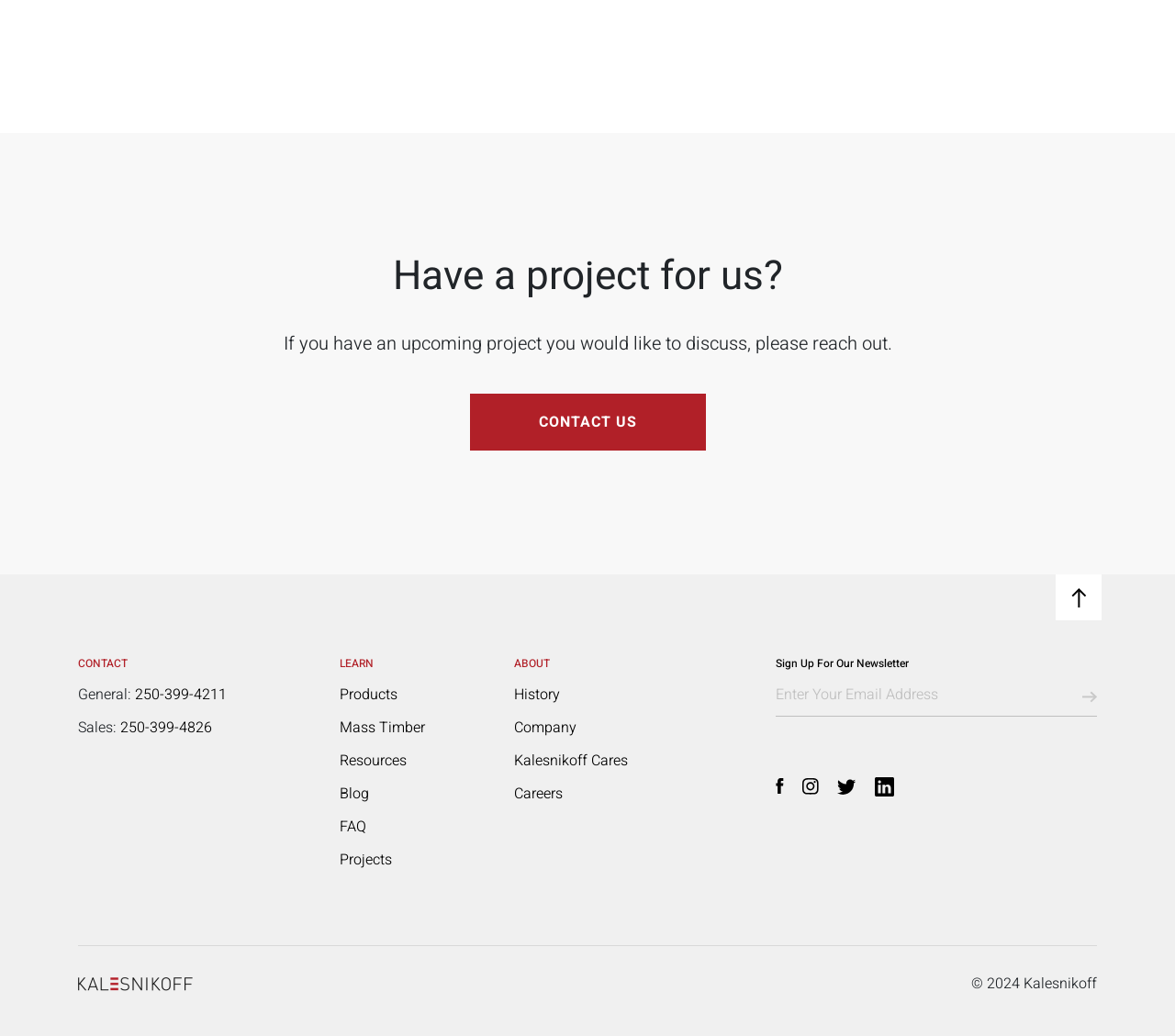Locate the bounding box coordinates of the element you need to click to accomplish the task described by this instruction: "Call 250-399-4211".

[0.115, 0.66, 0.193, 0.681]